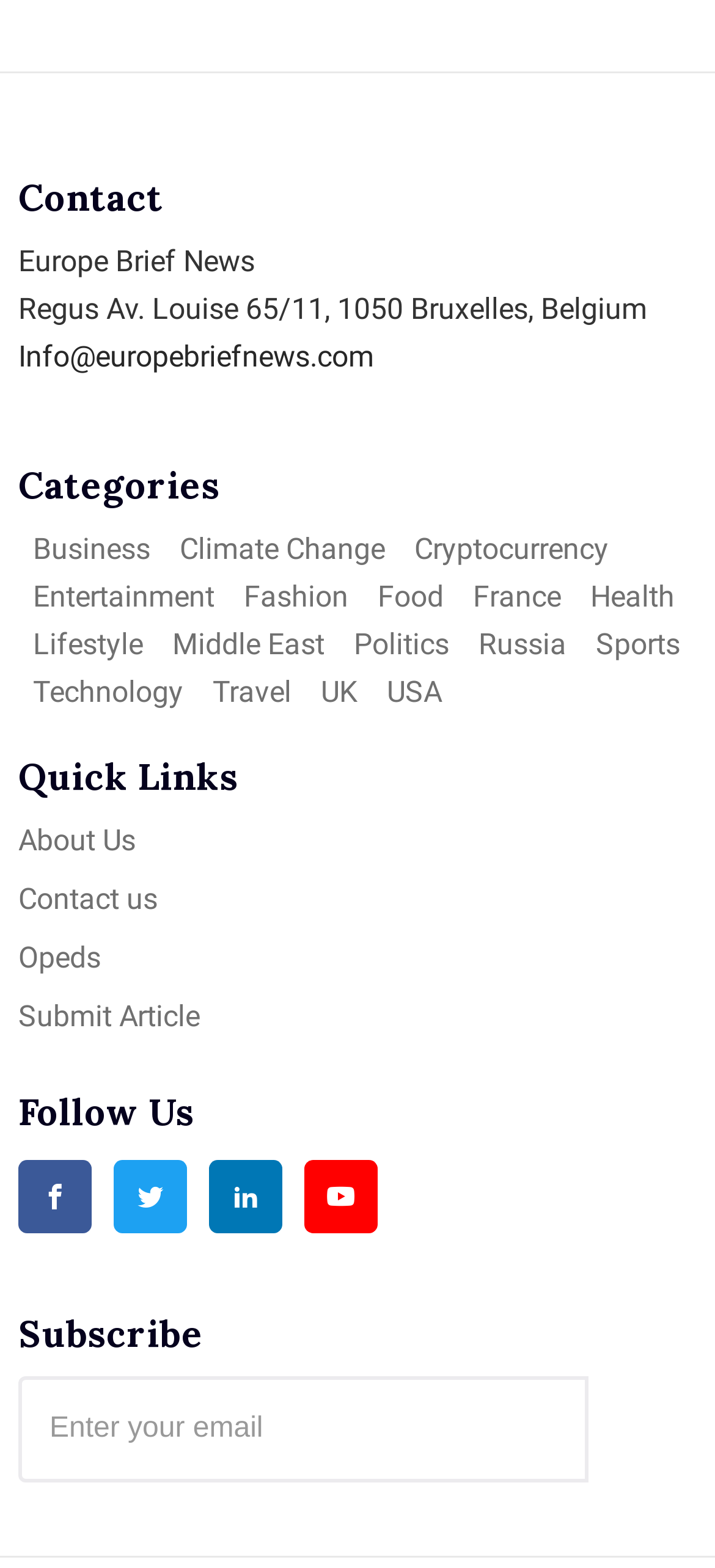Please specify the bounding box coordinates of the area that should be clicked to accomplish the following instruction: "Submit the form". The coordinates should consist of four float numbers between 0 and 1, i.e., [left, top, right, bottom].

[0.823, 0.882, 0.962, 0.945]